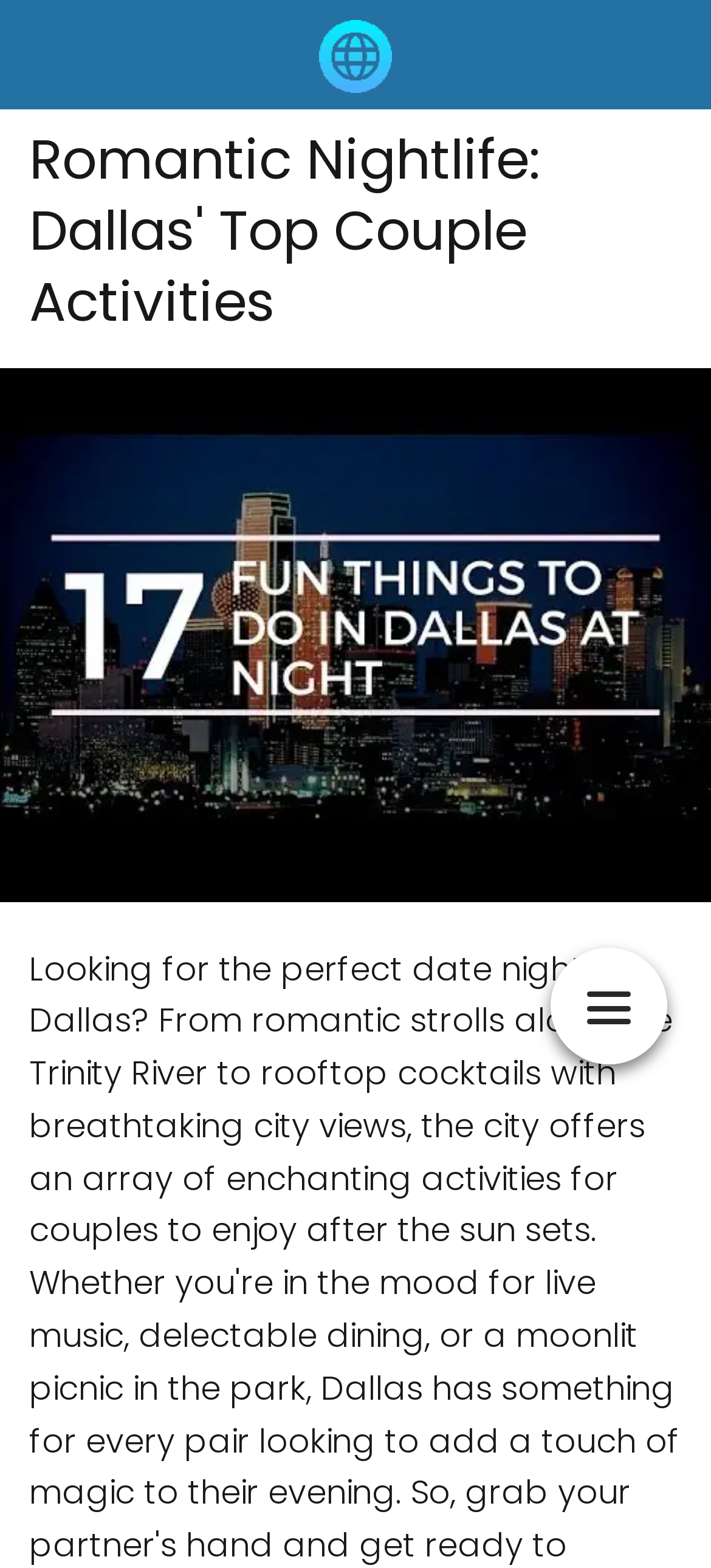Please determine the primary heading and provide its text.

Romantic Nightlife: Dallas' Top Couple Activities